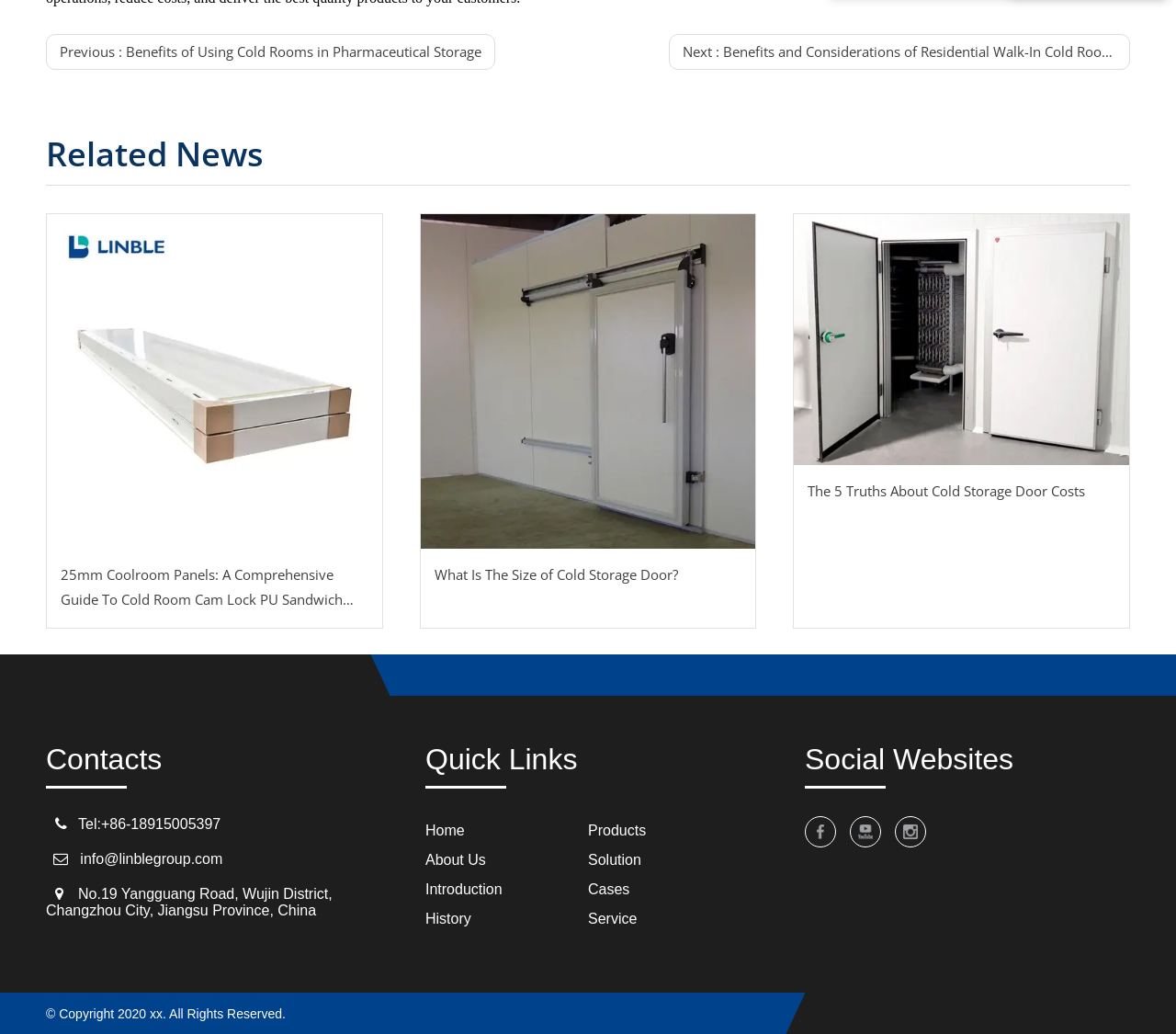Can you provide the bounding box coordinates for the element that should be clicked to implement the instruction: "View previous article"?

[0.039, 0.033, 0.421, 0.068]